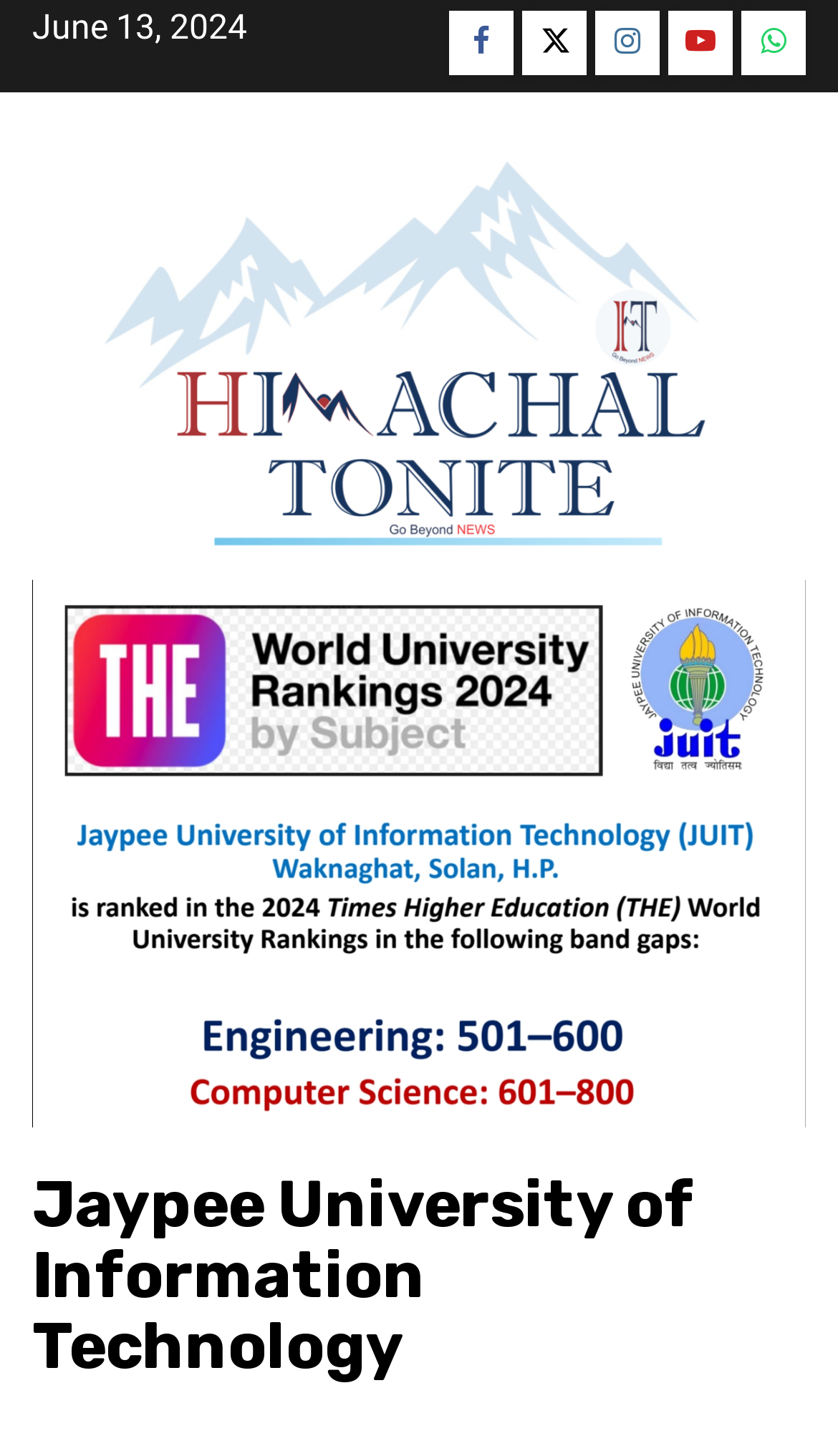Using the webpage screenshot, find the UI element described by alt="Himachal Tonite". Provide the bounding box coordinates in the format (top-left x, top-left y, bottom-right x, bottom-right y), ensuring all values are floating point numbers between 0 and 1.

[0.038, 0.226, 0.962, 0.254]